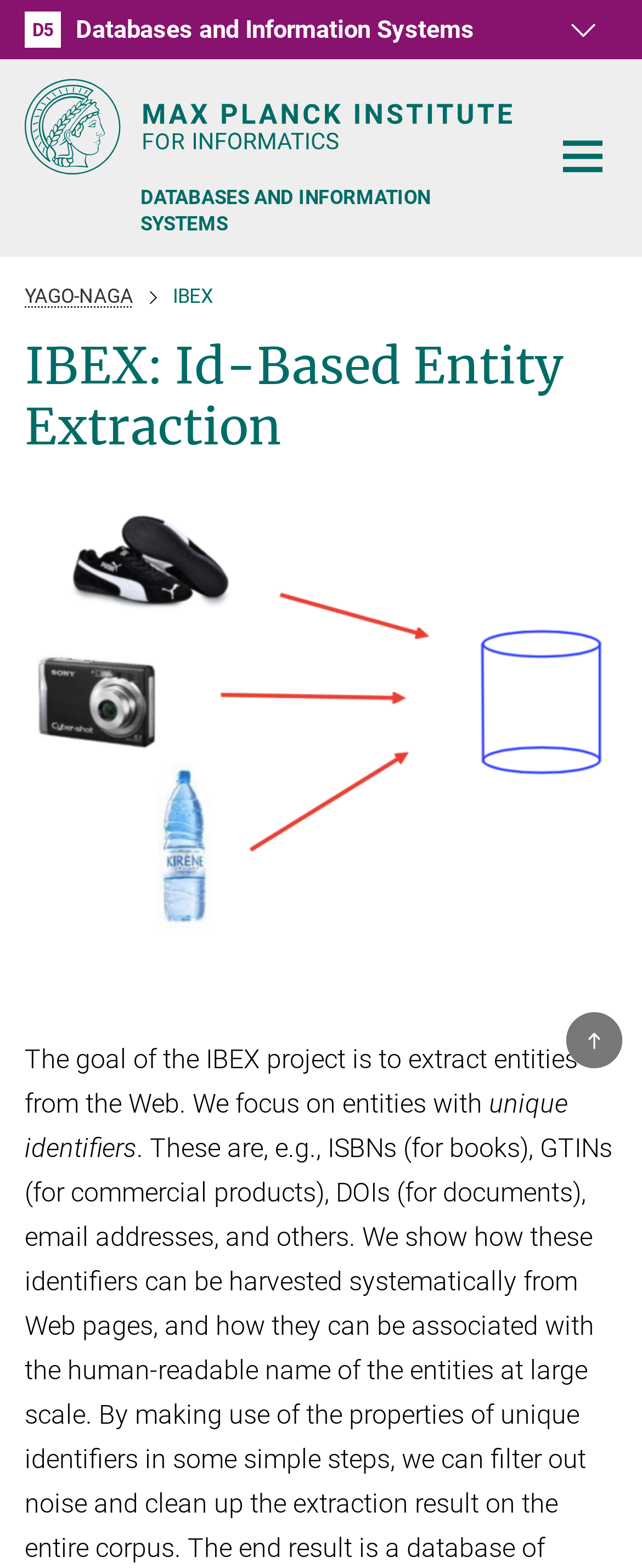Predict the bounding box of the UI element based on the description: "Last Year". The coordinates should be four float numbers between 0 and 1, formatted as [left, top, right, bottom].

[0.0, 0.542, 1.0, 0.575]